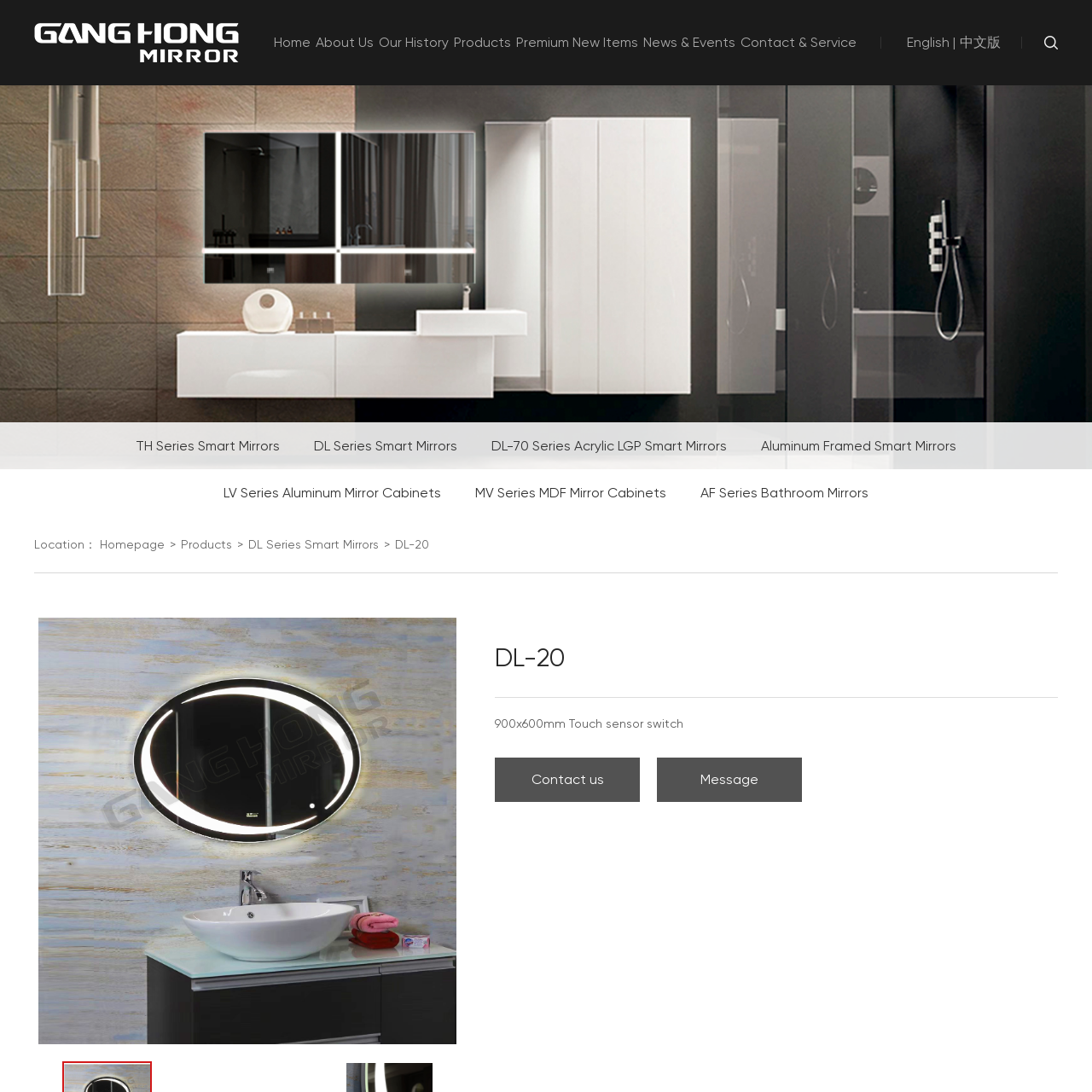What type of switch does the smart mirror have? View the image inside the red bounding box and respond with a concise one-word or short-phrase answer.

Touch sensor switch